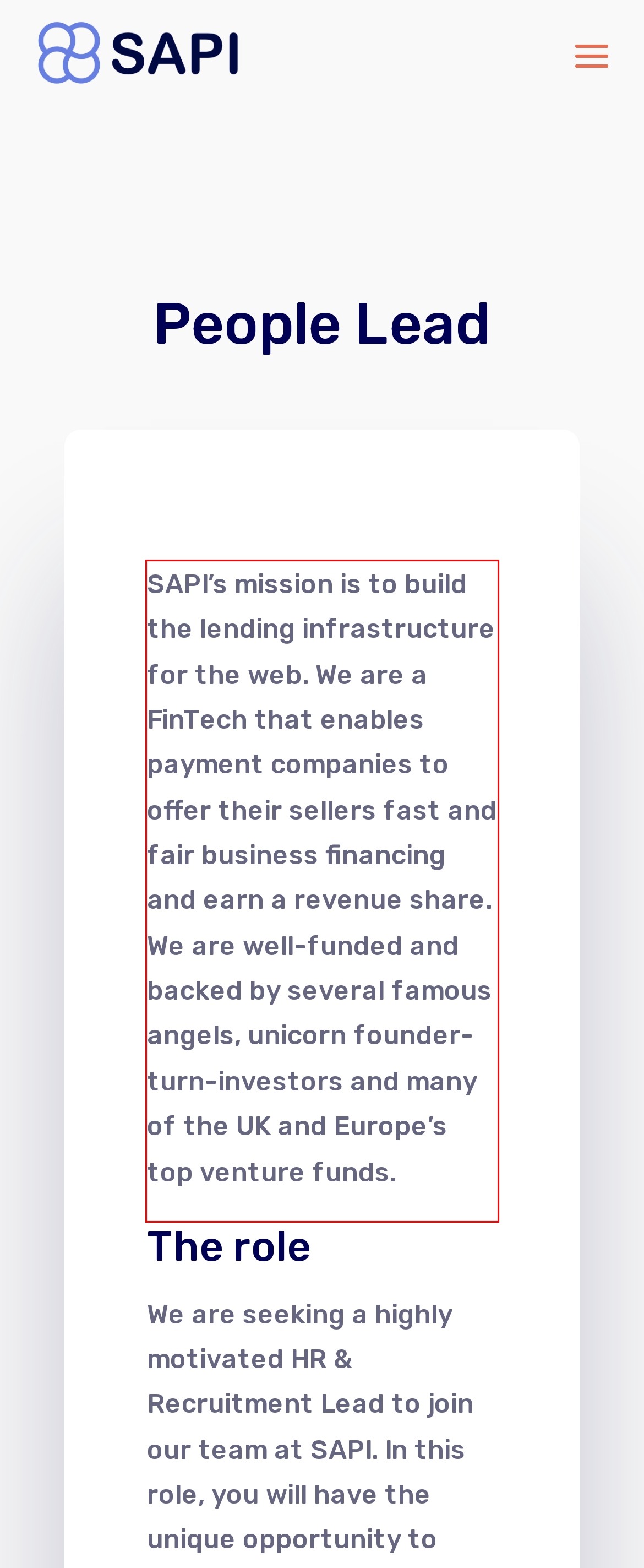Using the provided screenshot of a webpage, recognize and generate the text found within the red rectangle bounding box.

SAPI’s mission is to build the lending infrastructure for the web. We are a FinTech that enables payment companies to offer their sellers fast and fair business financing and earn a revenue share. We are well-funded and backed by several famous angels, unicorn founder-turn-investors and many of the UK and Europe’s top venture funds.